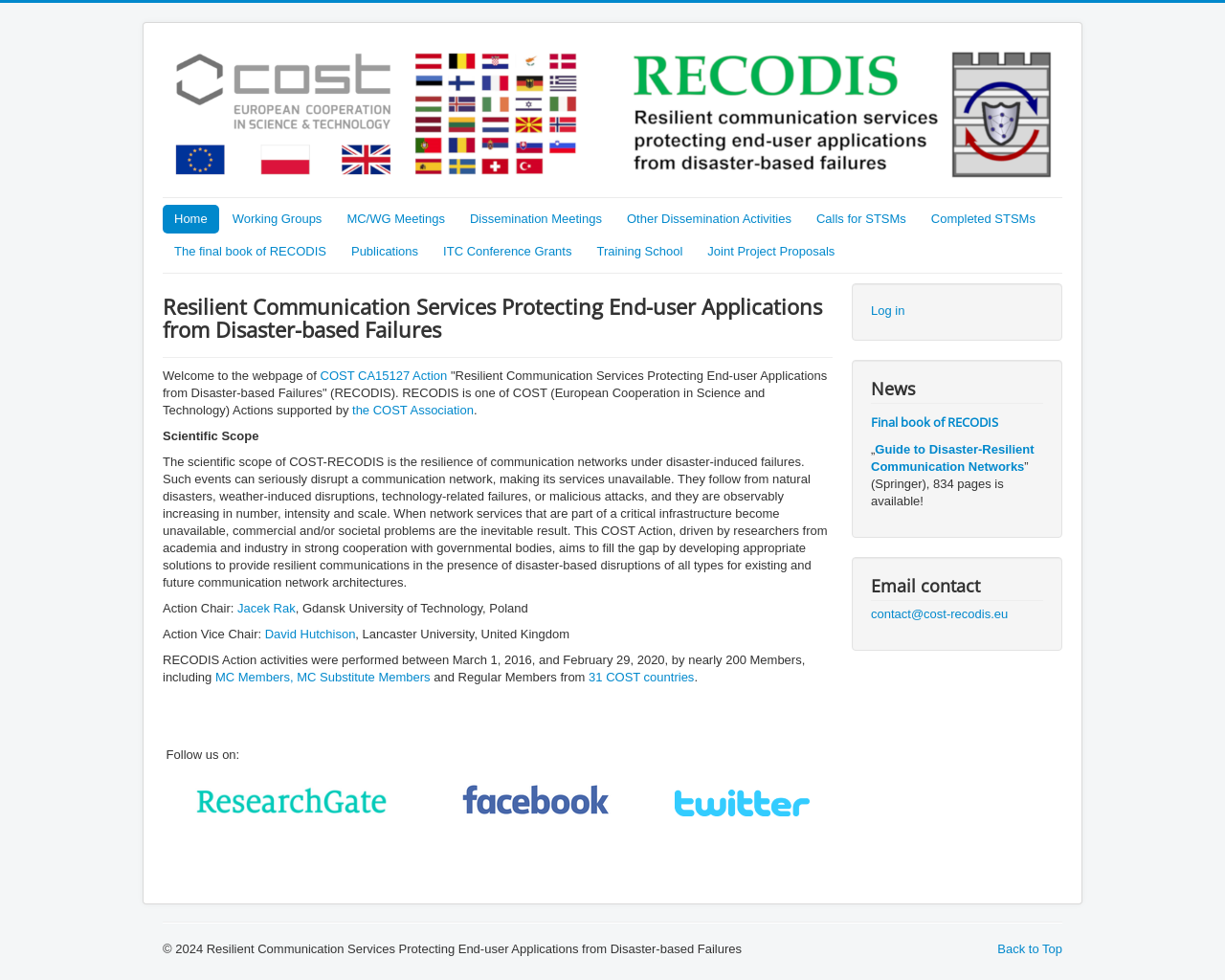Determine the coordinates of the bounding box that should be clicked to complete the instruction: "Follow us on Facebook". The coordinates should be represented by four float numbers between 0 and 1: [left, top, right, bottom].

None